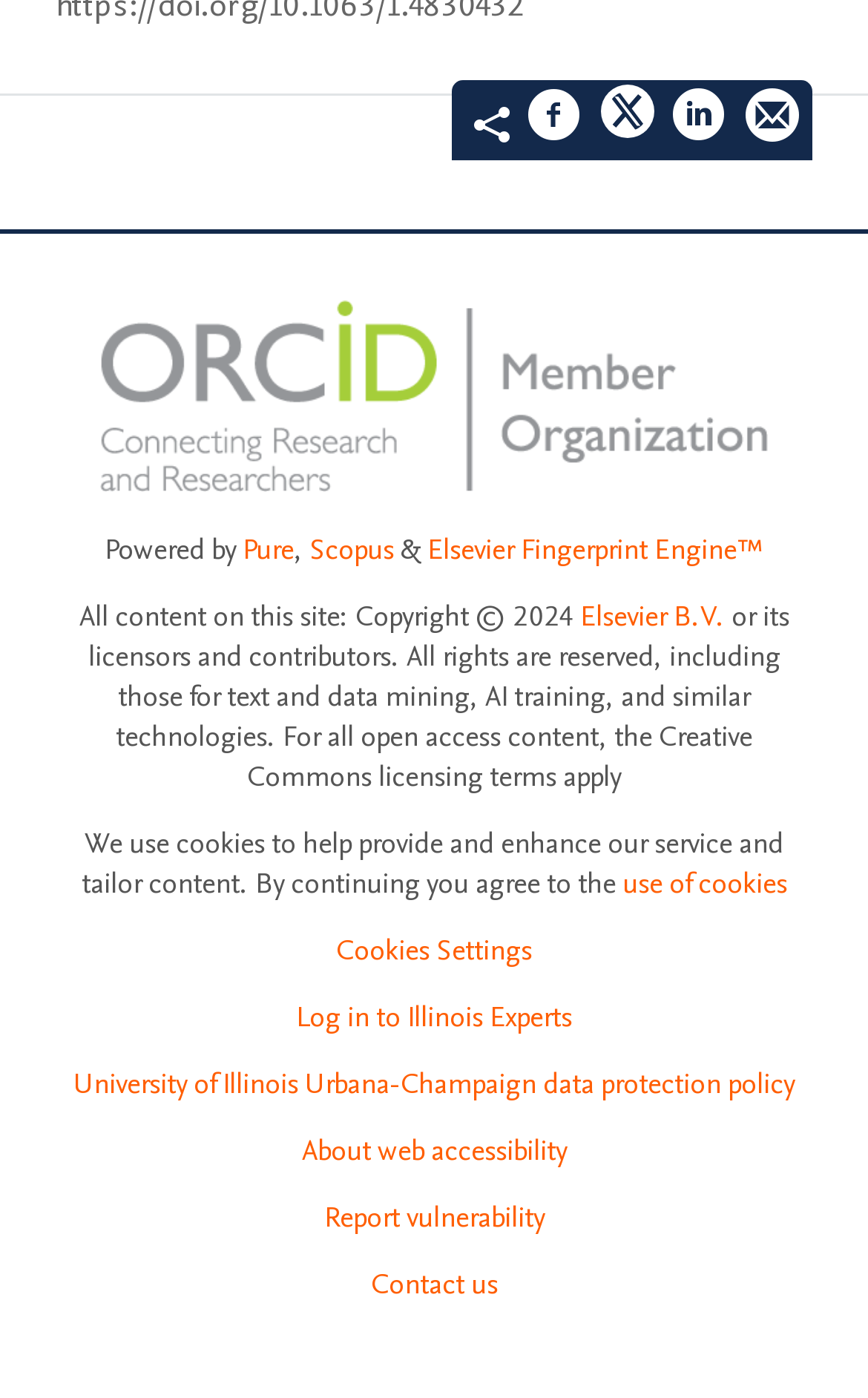Find the bounding box coordinates for the HTML element specified by: "Report vulnerability".

[0.373, 0.857, 0.627, 0.885]